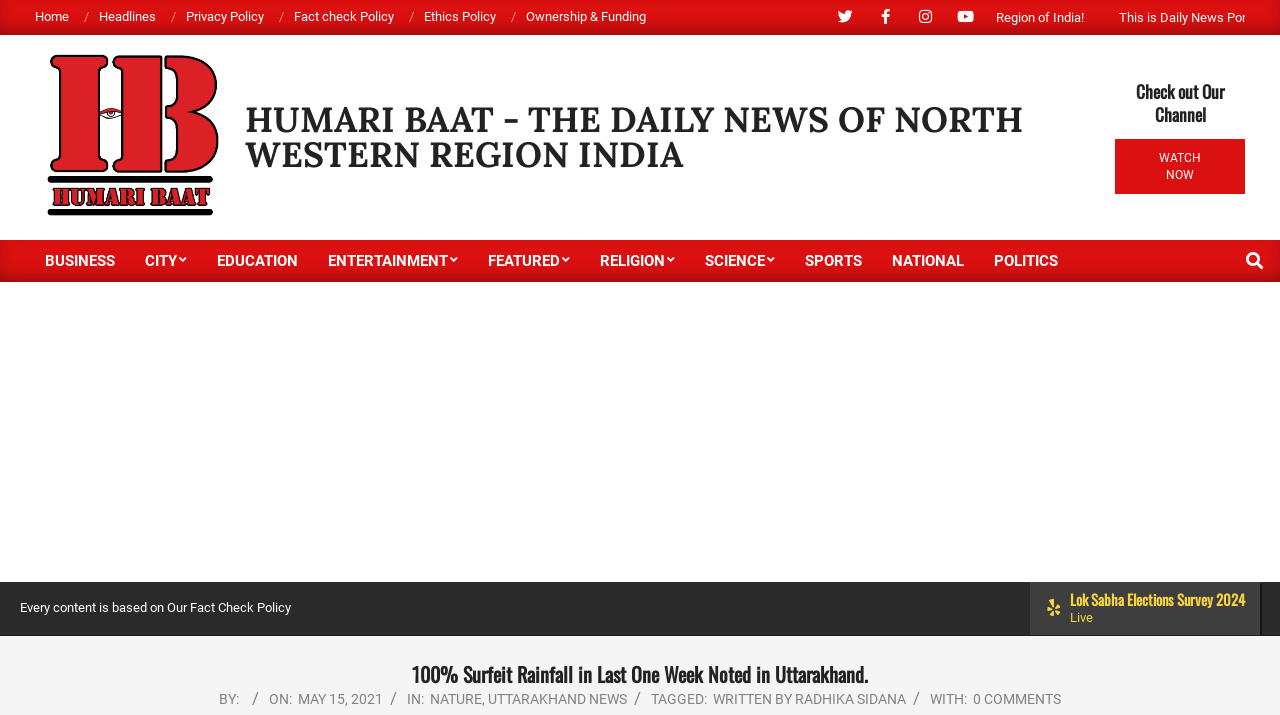Who is the author of the news article?
From the image, respond using a single word or phrase.

Radhika Sidana